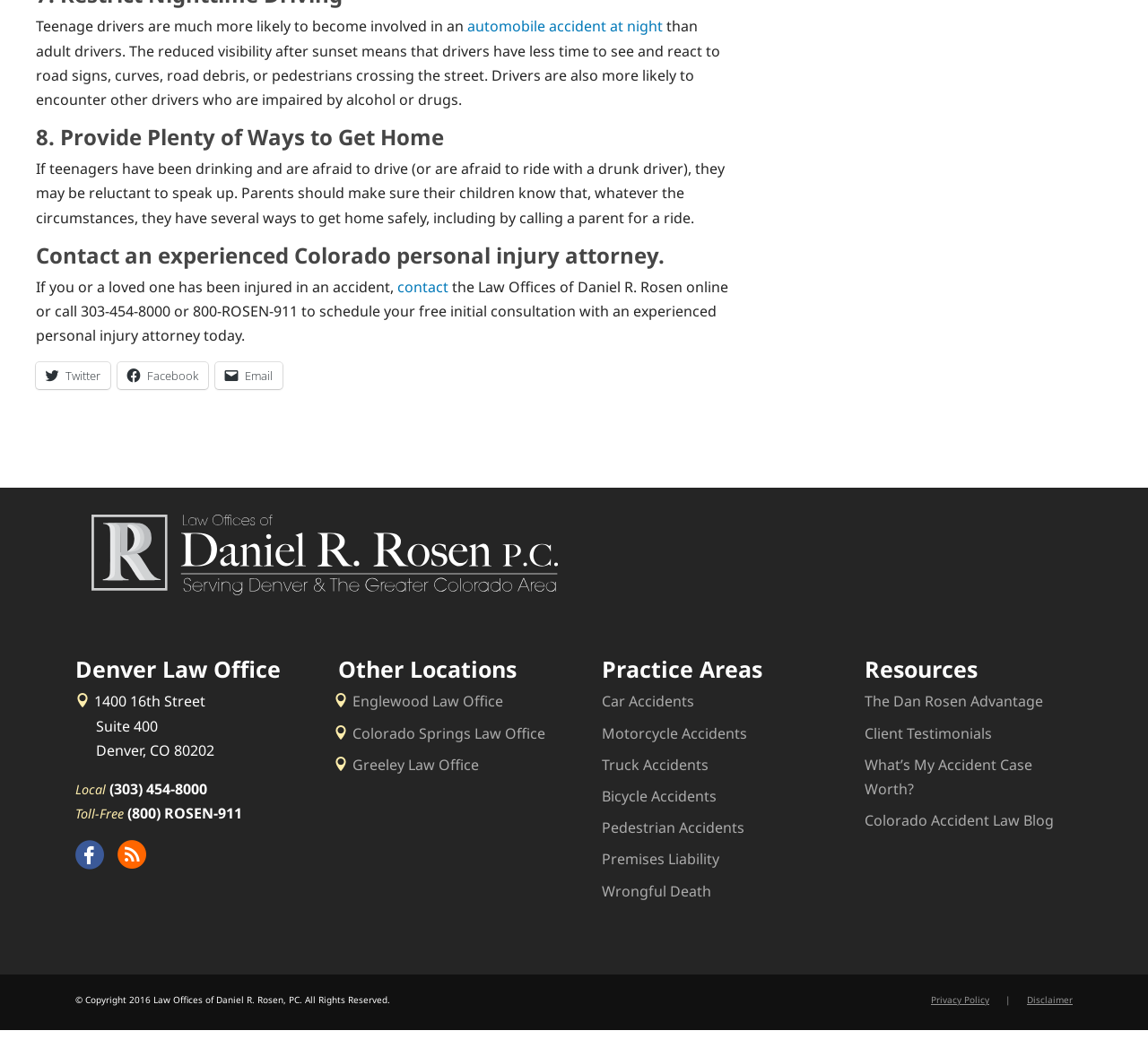Please specify the bounding box coordinates for the clickable region that will help you carry out the instruction: "Get to the Colorado Springs Law Office".

[0.307, 0.707, 0.475, 0.726]